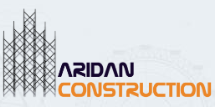What color is the word 'CONSTRUCTION' in?
Kindly answer the question with as much detail as you can.

The logo displays the word 'CONSTRUCTION' in a vibrant orange color, conveying a sense of strength and reliability associated with the construction industry.